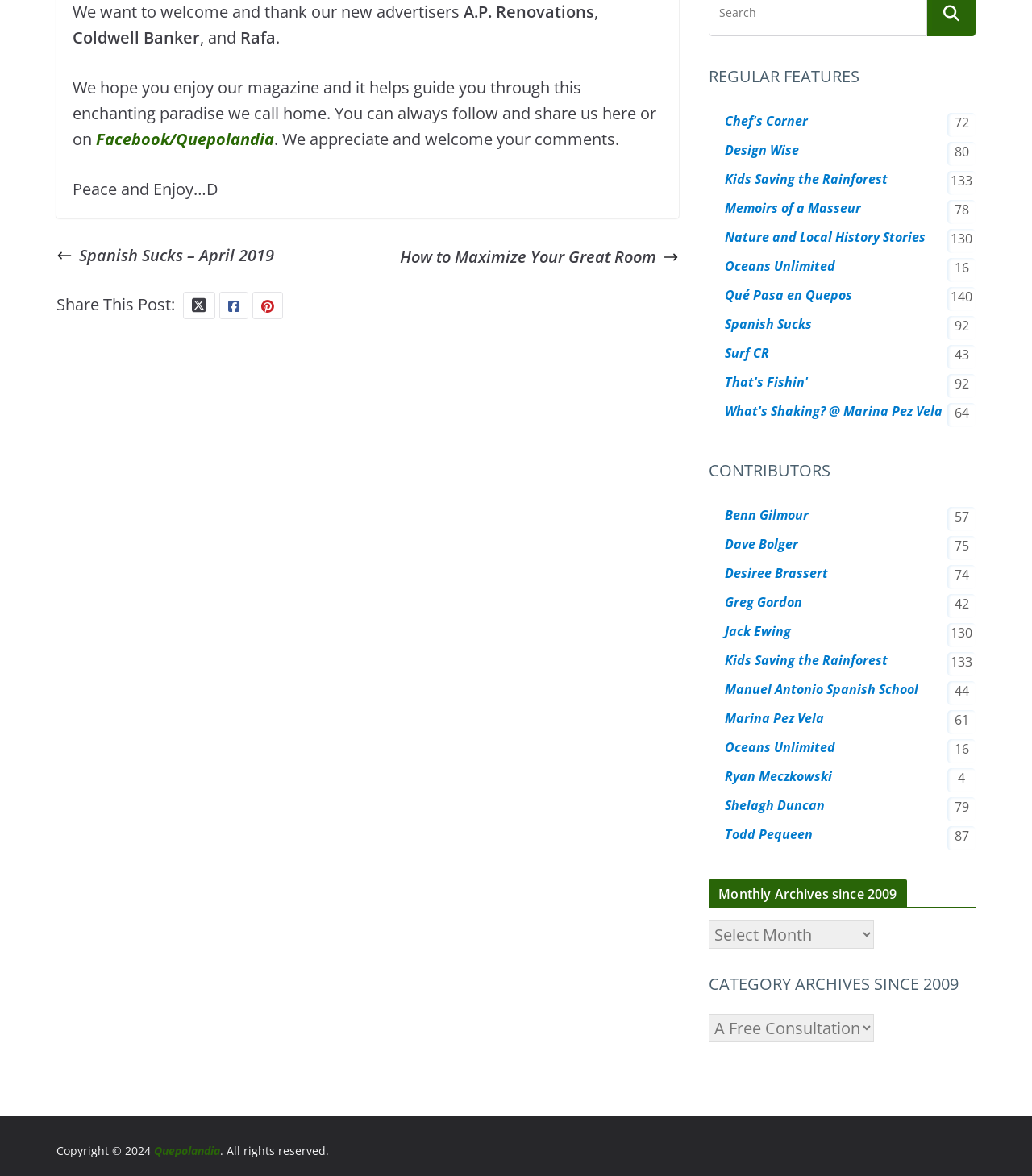Observe the image and answer the following question in detail: What is the title of the first article?

The first article is listed at the top of the webpage, and its title is 'Spanish Sucks – April 2019', which is a link.